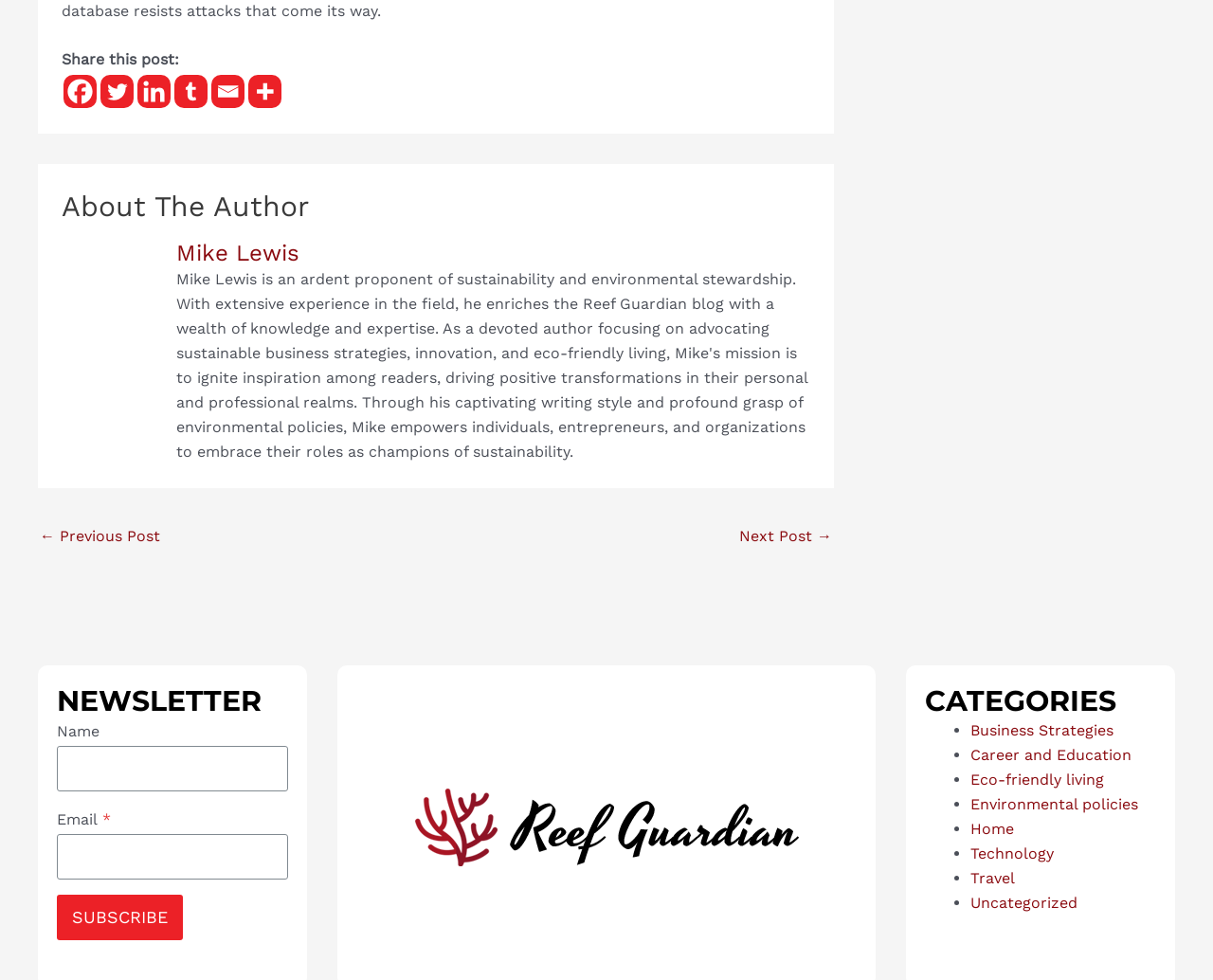Specify the bounding box coordinates of the area to click in order to follow the given instruction: "Read the previous post."

[0.033, 0.531, 0.132, 0.567]